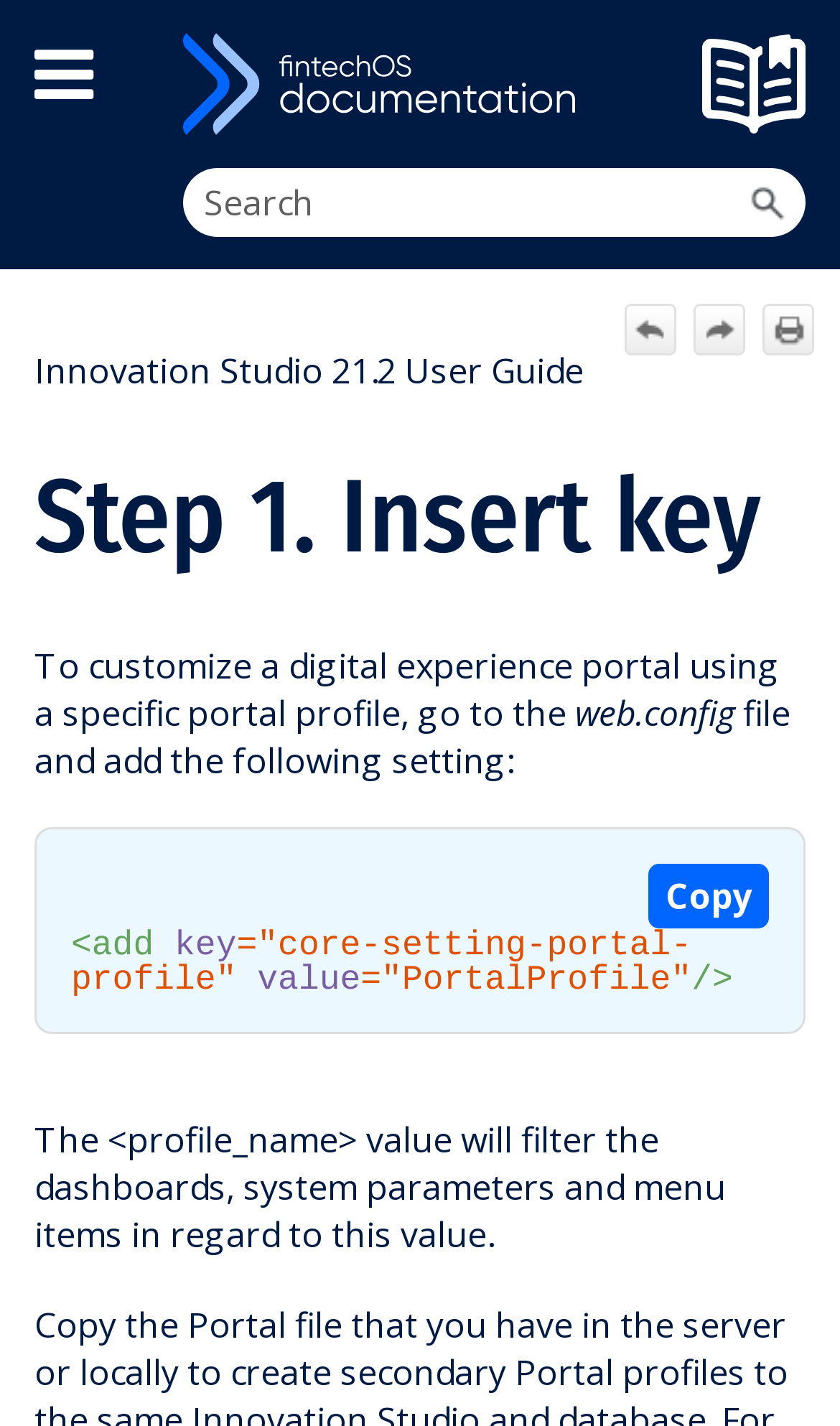Find the bounding box coordinates for the area that should be clicked to accomplish the instruction: "Search in the search field".

[0.217, 0.118, 0.959, 0.166]